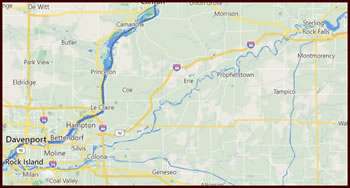Explain in detail what you see in the image.

This image presents a detailed map highlighting the service area of the $49 Handyman, covering regions such as Davenport and Bettendorf in Iowa, as well as Rock Island and Moline in Illinois. Prominent routes and towns are marked, showcasing key locations within the Quad Cities and extending to Sterling, Rock Falls, Lyndon, Prophetstown, Erie, Hillsdale, and Como in Illinois. The map visually represents the expansive reach of the handyman services offered, emphasizing the convenience and accessibility for potential clients in these areas. This aids in understanding the geographical availability of services, which include various handyman tasks from installations to light fixtures.